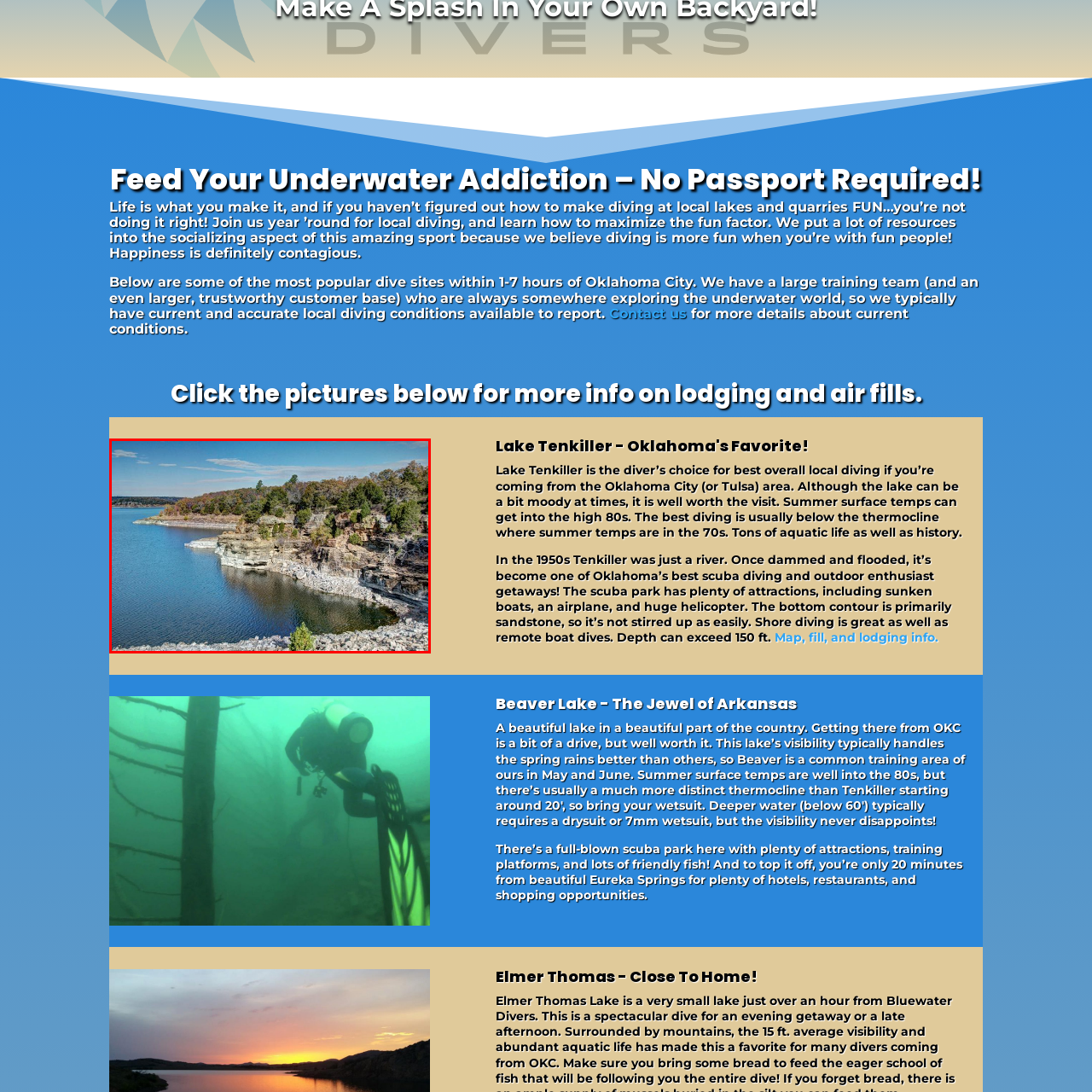Elaborate on the scene depicted within the red bounding box in the image.

The image showcases a scenic view of Lake Tenkiller, a popular diving destination in Oklahoma, known for its picturesque shoreline and diverse aquatic life. In the foreground, rugged cliffs adorned with lush greenery border the calm blue waters of the lake, while the background reveals an expansive, tree-lined landscape under a clear sky. This location is celebrated for its recreational diving opportunities, emphasizing the vibrant underwater ecosystem and historical attractions, such as sunken boats and an airplane. Lake Tenkiller is highlighted as a top choice for divers venturing from Oklahoma City or Tulsa, especially during warmer months when the water temperatures are ideal for exploration and adventure.